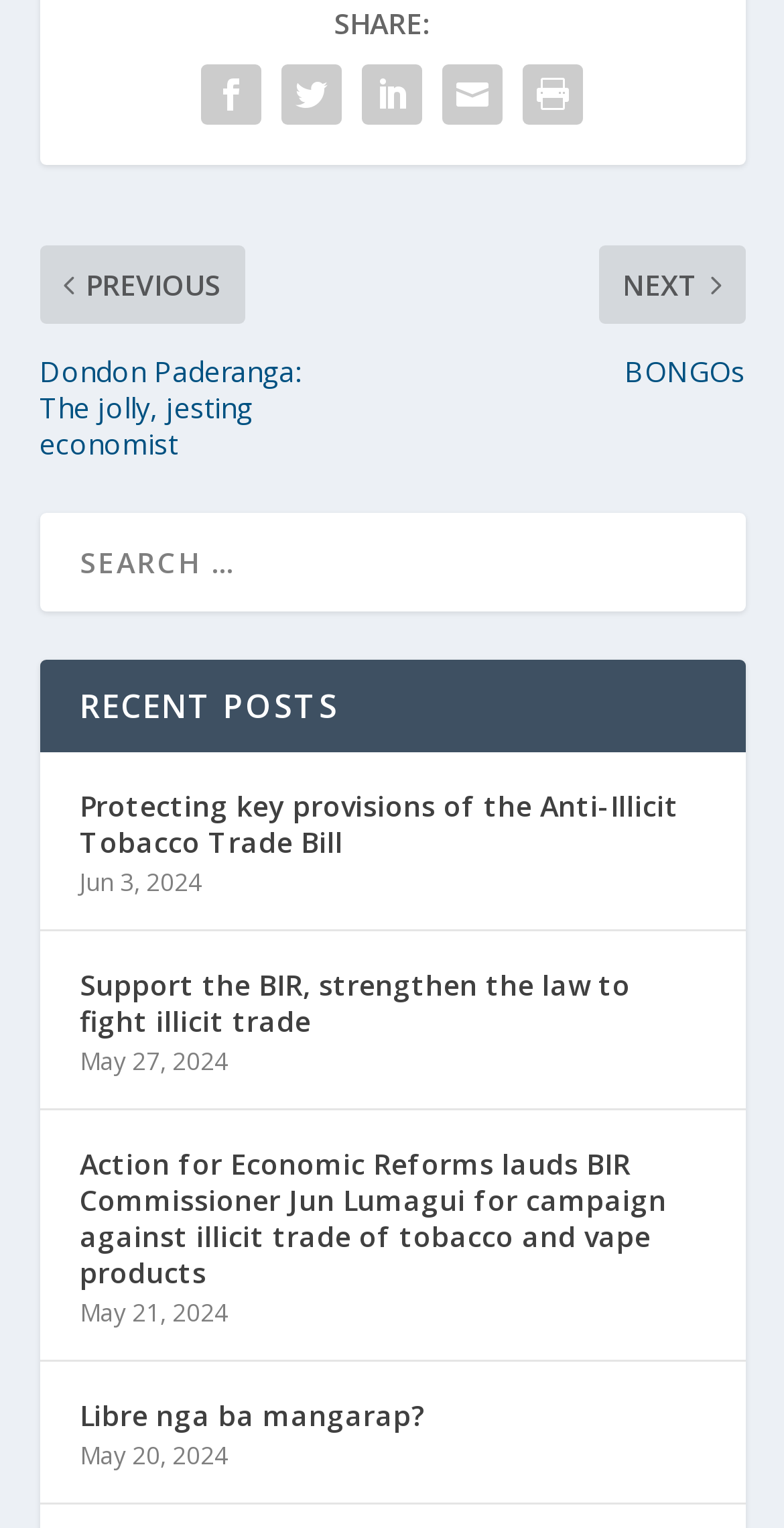Please predict the bounding box coordinates of the element's region where a click is necessary to complete the following instruction: "Search for something". The coordinates should be represented by four float numbers between 0 and 1, i.e., [left, top, right, bottom].

[0.05, 0.335, 0.95, 0.4]